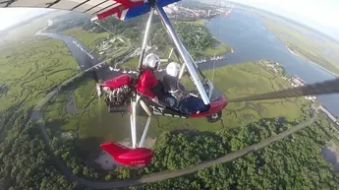What is suggested in the distance?
Using the image as a reference, give a one-word or short phrase answer.

Urban development